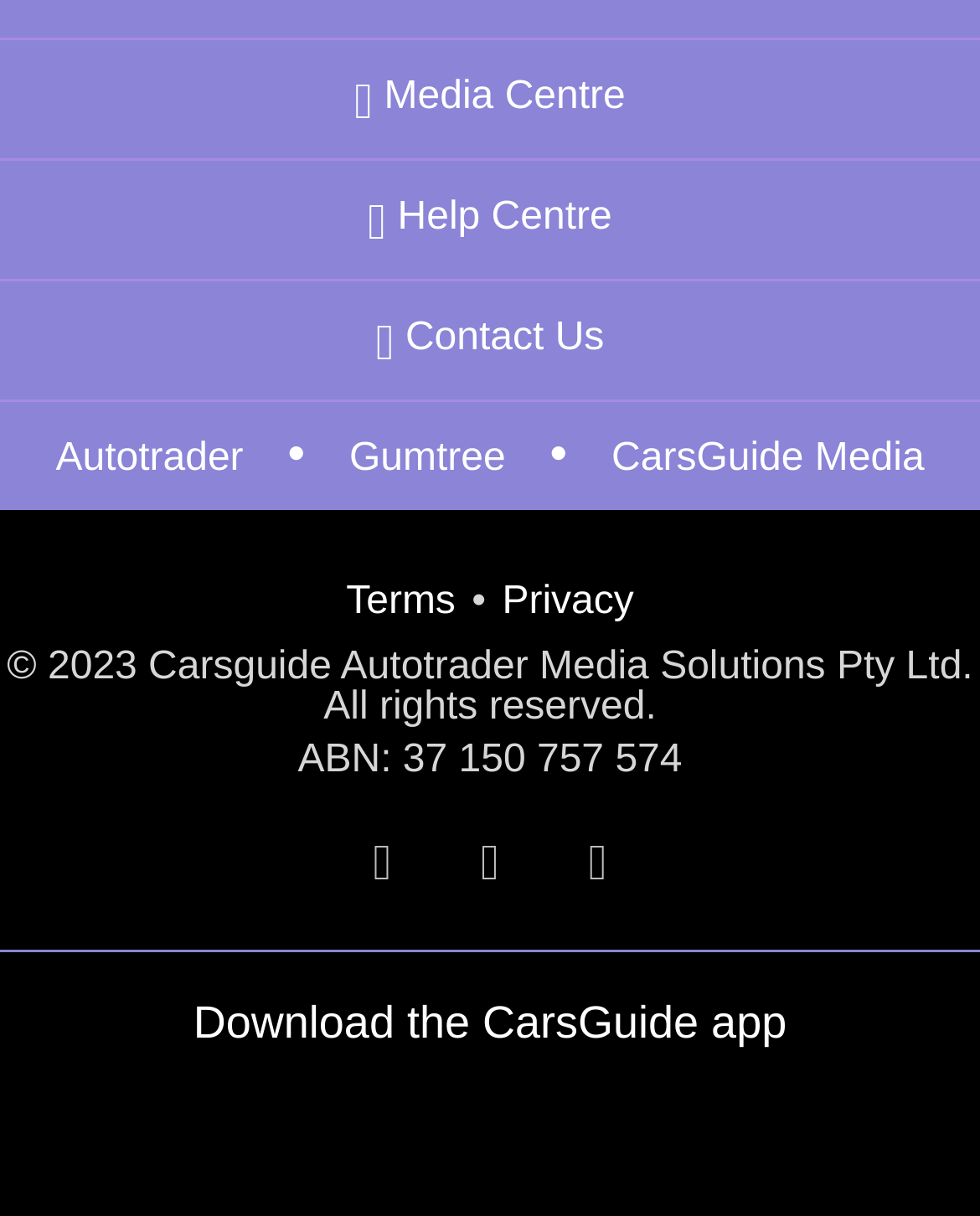What is the name of the company that owns this website?
Based on the image, answer the question with as much detail as possible.

I found the answer by looking at the copyright information at the bottom of the webpage, which states '© 2023 Carsguide Autotrader Media Solutions Pty Ltd. All rights reserved.'